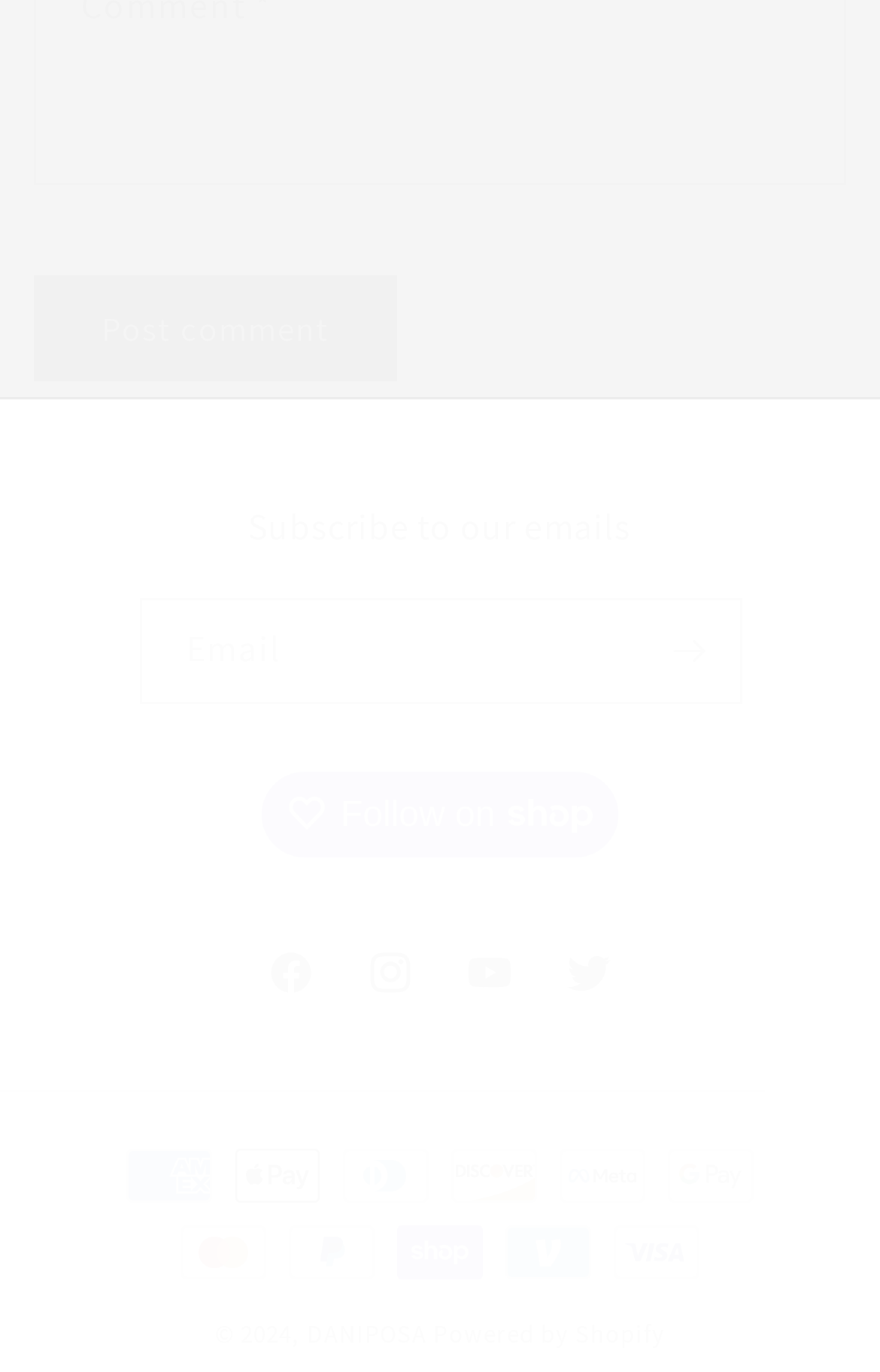What social media platforms can you follow this website on?
Based on the visual content, answer with a single word or a brief phrase.

Facebook, Instagram, YouTube, Twitter